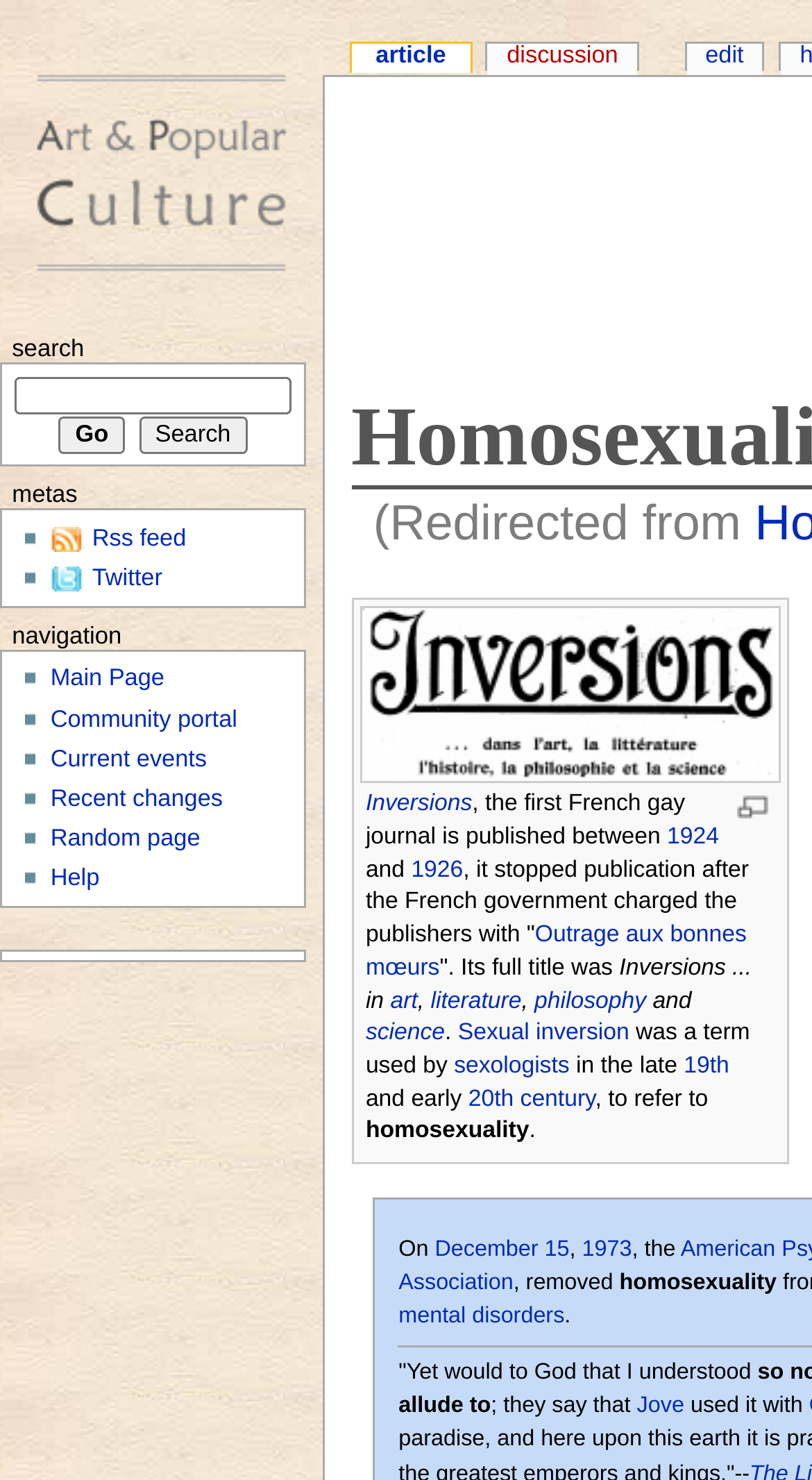Bounding box coordinates are specified in the format (top-left x, top-left y, bottom-right x, bottom-right y). All values are floating point numbers bounded between 0 and 1. Please provide the bounding box coordinate of the region this sentence describes: name="go" value="Go"

[0.073, 0.281, 0.153, 0.307]